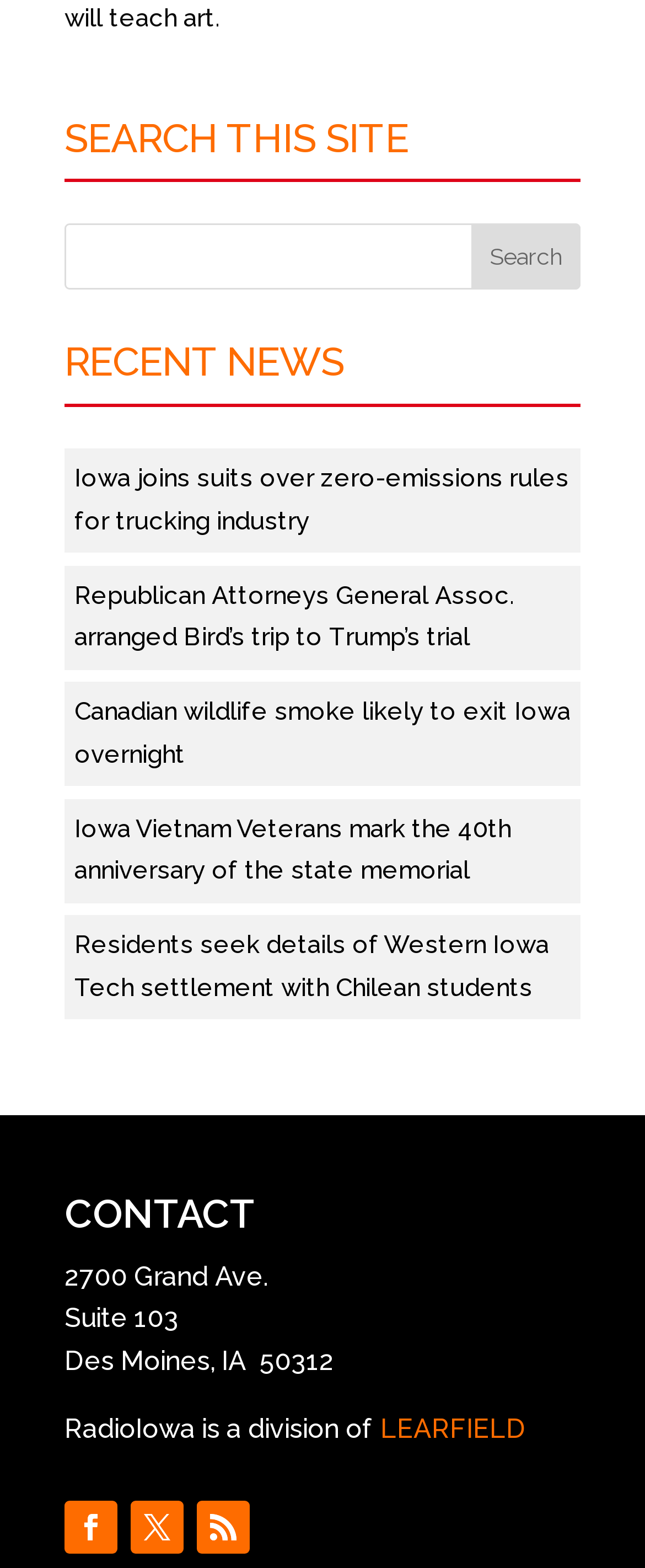What is the parent company of RadioIowa?
Please answer the question with a single word or phrase, referencing the image.

LEARFIELD